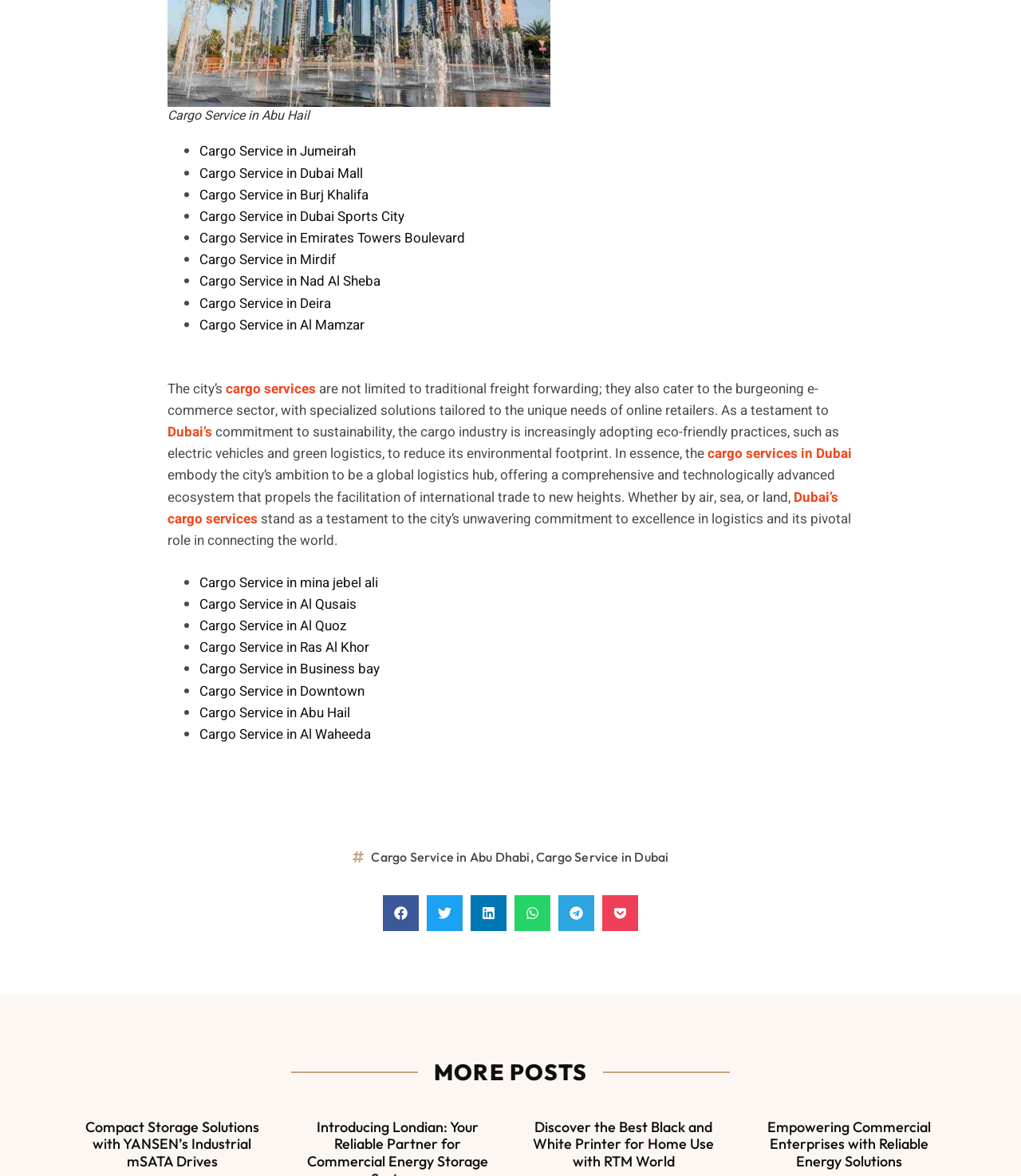What is the relationship between e-commerce and cargo services?
From the details in the image, answer the question comprehensively.

According to the webpage, cargo services in Dubai not only cater to traditional freight forwarding but also provide specialized solutions for the e-commerce sector, indicating a connection between the two industries.